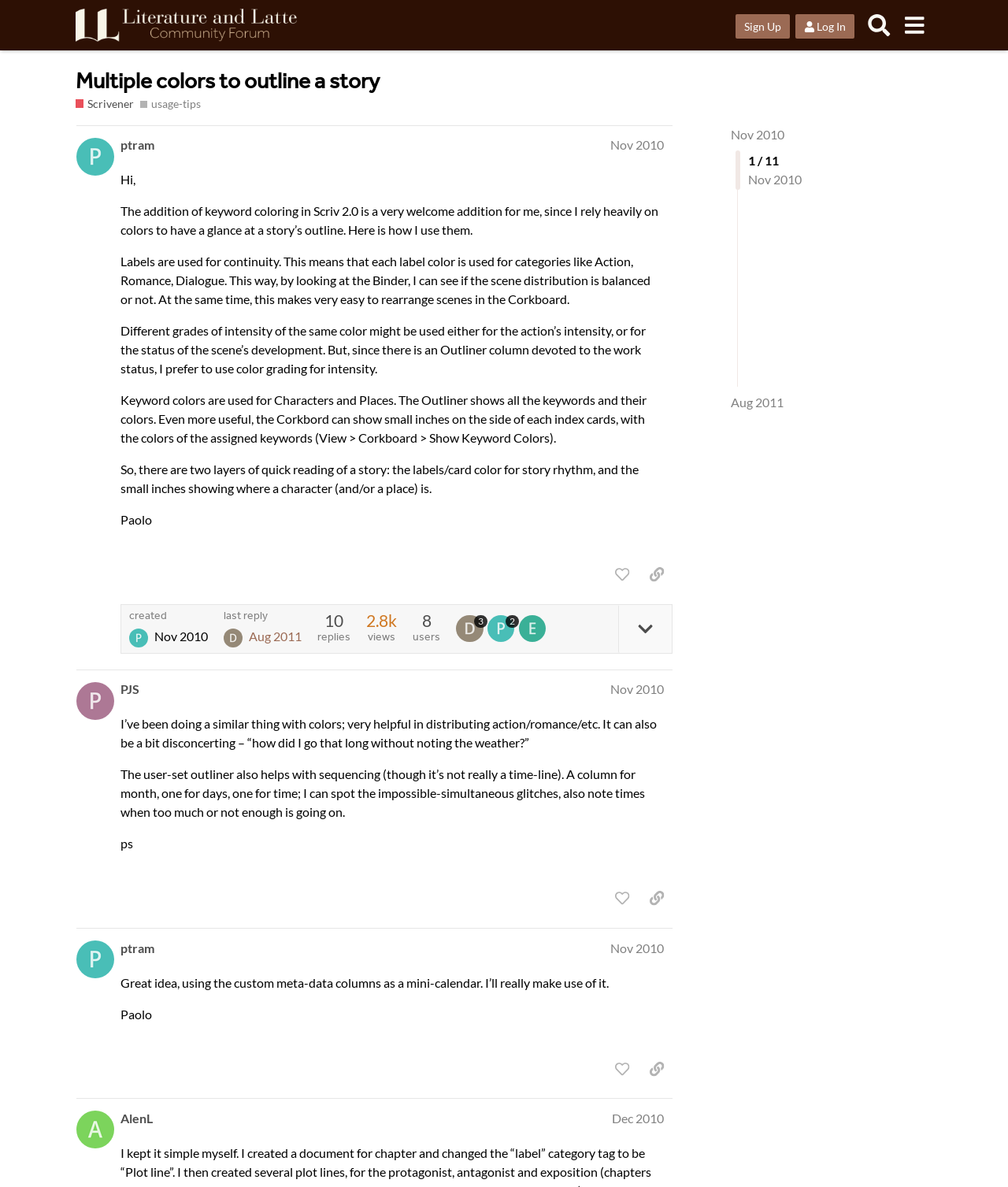Please locate the bounding box coordinates of the element that should be clicked to achieve the given instruction: "Search".

[0.854, 0.006, 0.89, 0.036]